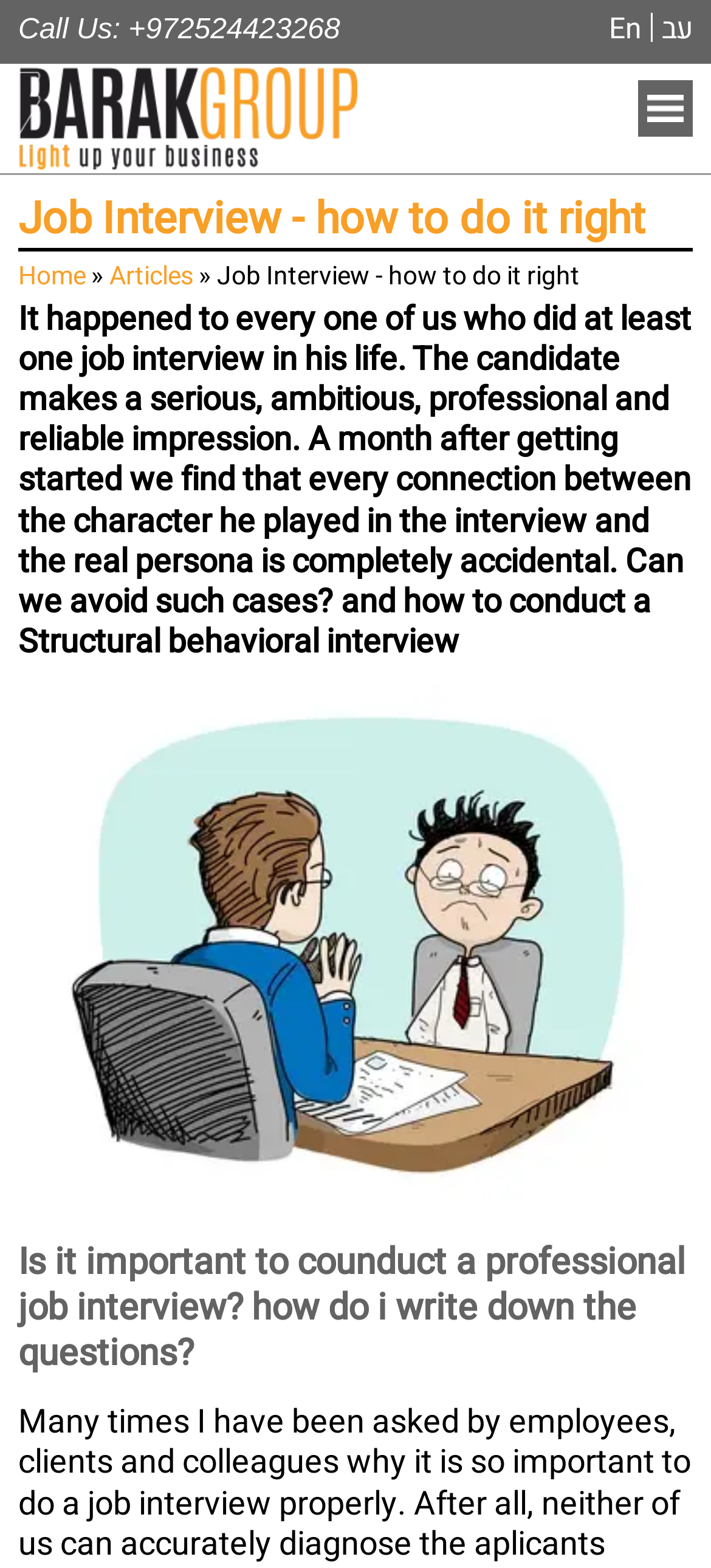What is the purpose of the image?
Answer the question with a thorough and detailed explanation.

The image 'Job-Interview' is placed below the article's introduction and seems to be an illustration of the topic, providing a visual representation of a job interview. Its purpose is to break up the text and make the article more engaging.